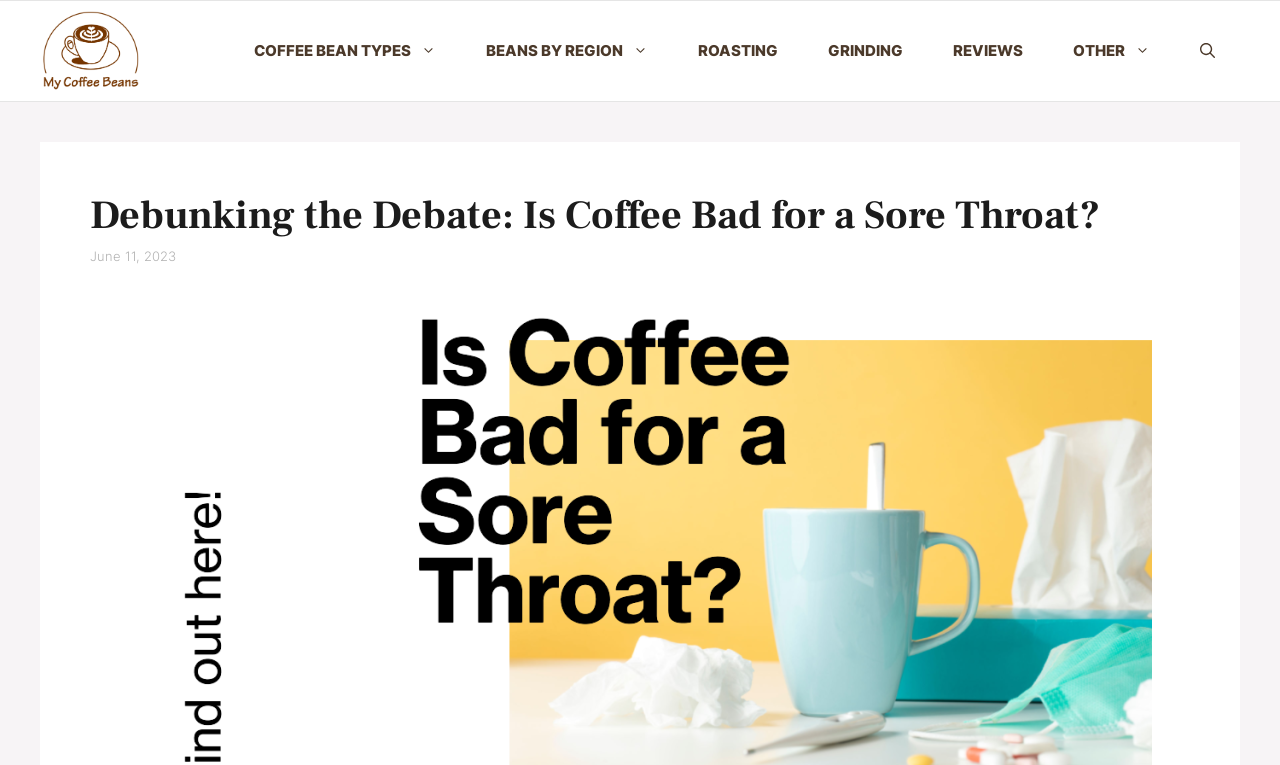Provide a brief response using a word or short phrase to this question:
What is the topic of the article?

Coffee and sore throat